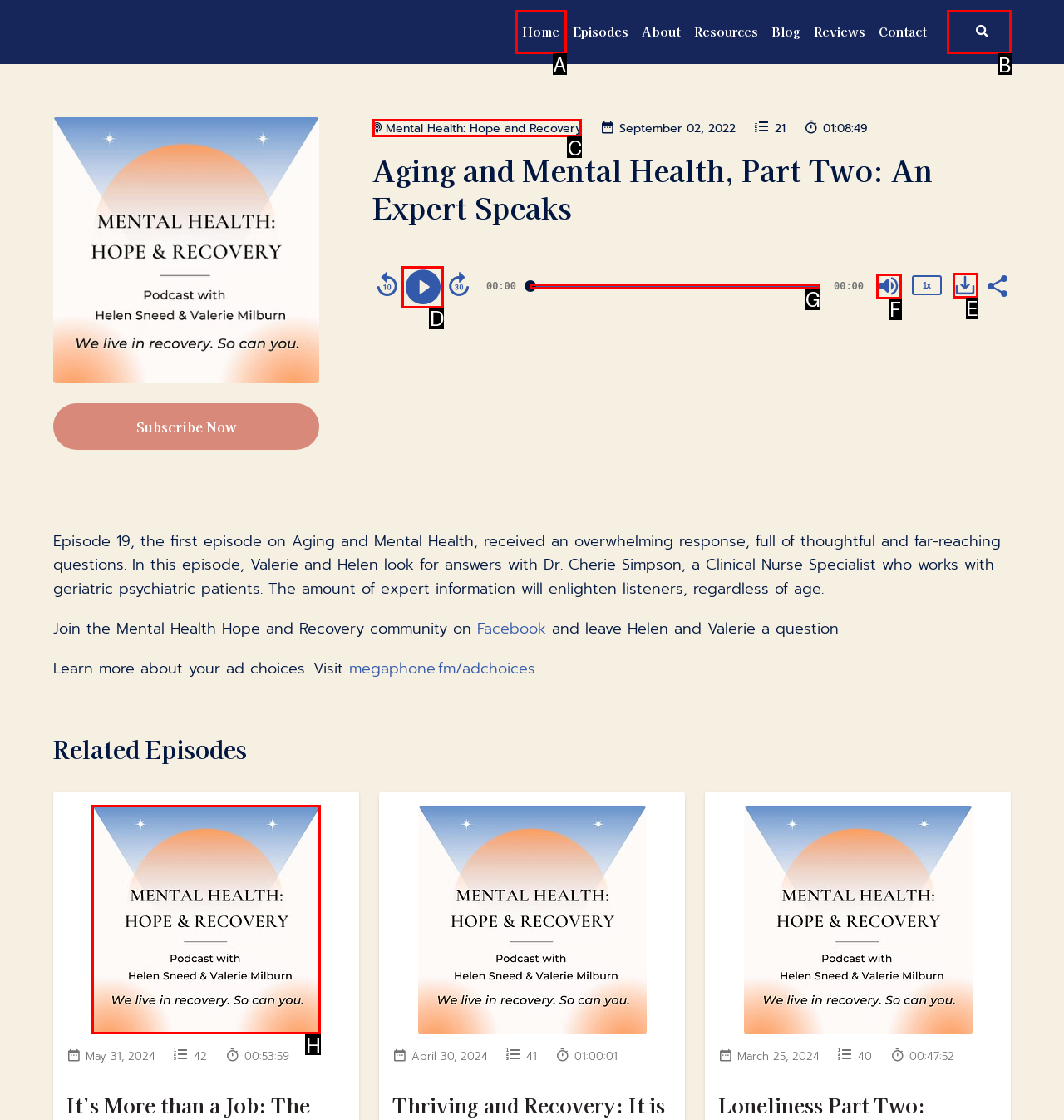Tell me which one HTML element I should click to complete the following task: Read more about White Lions of Timbavati
Answer with the option's letter from the given choices directly.

None